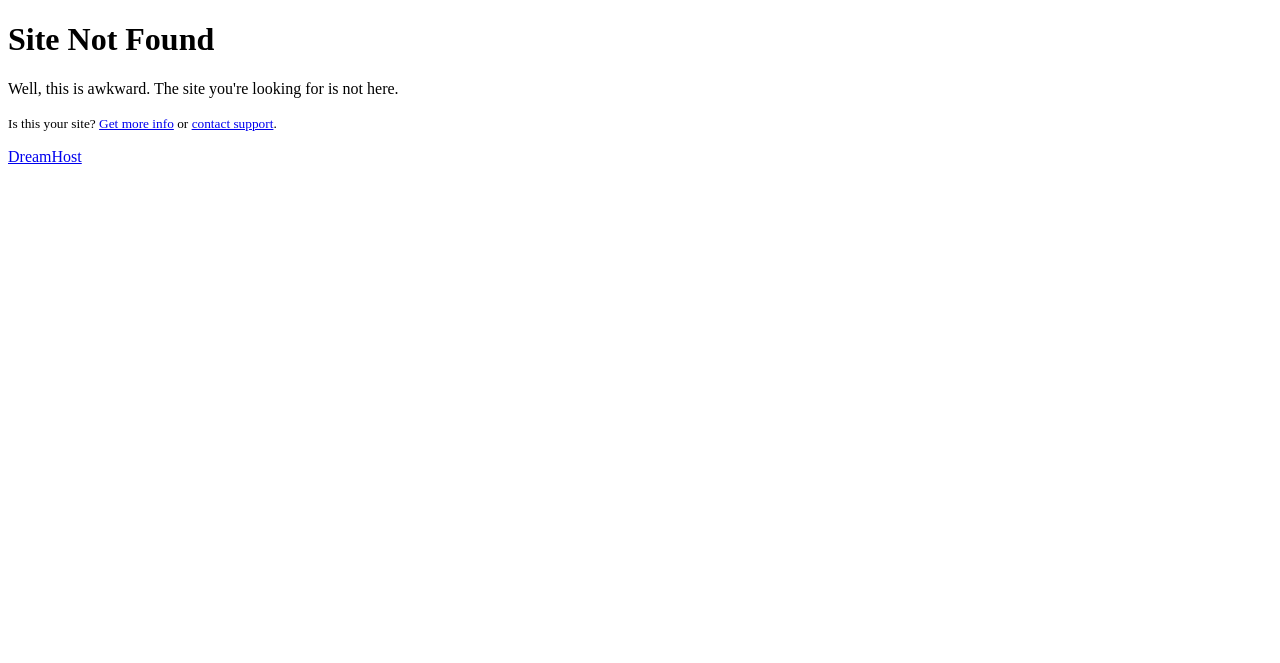What is the status of the website?
Using the image as a reference, answer the question with a short word or phrase.

Not found